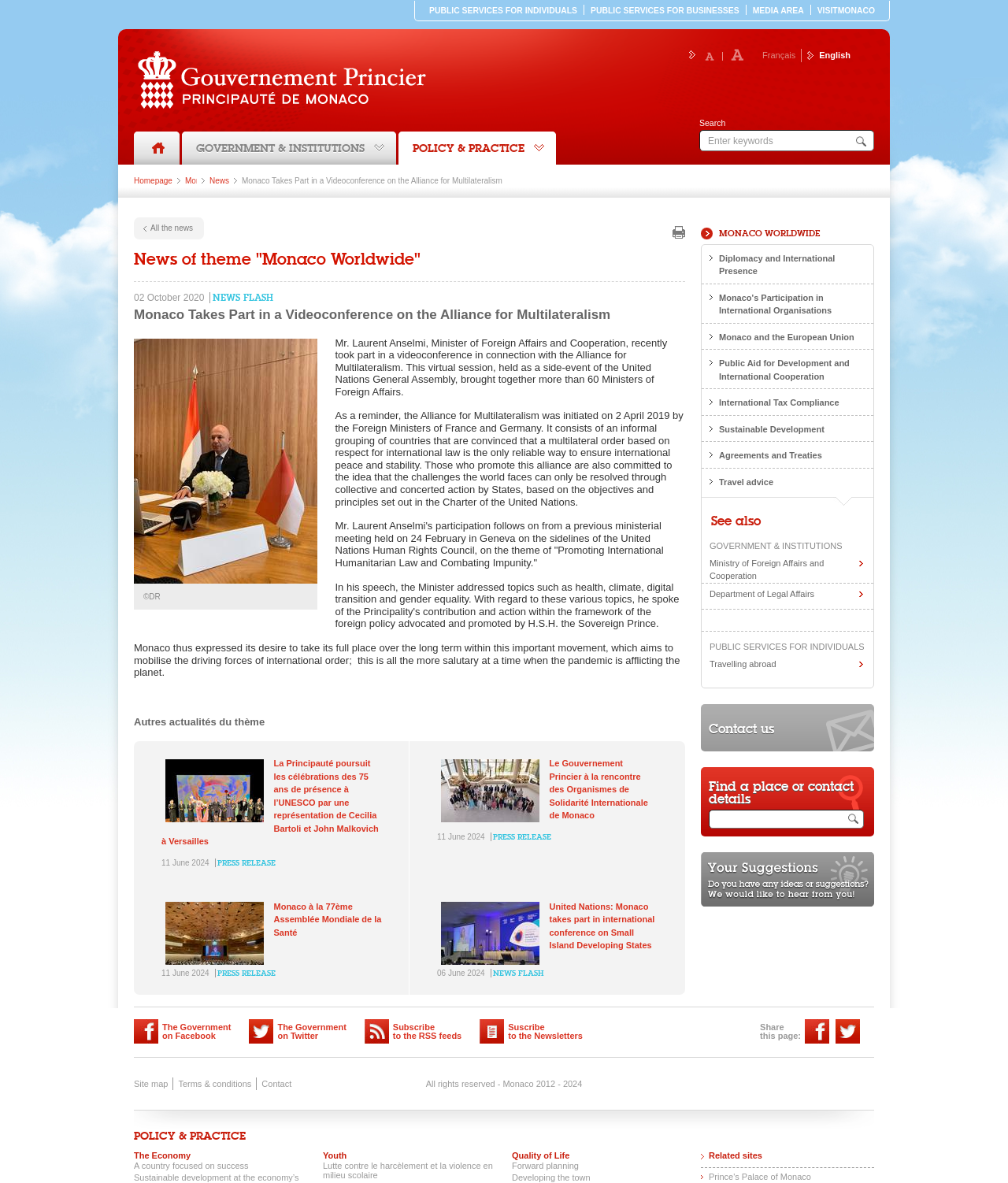Provide the bounding box coordinates for the UI element described in this sentence: "Prince's Palace of Monaco". The coordinates should be four float values between 0 and 1, i.e., [left, top, right, bottom].

[0.695, 0.991, 0.867, 0.999]